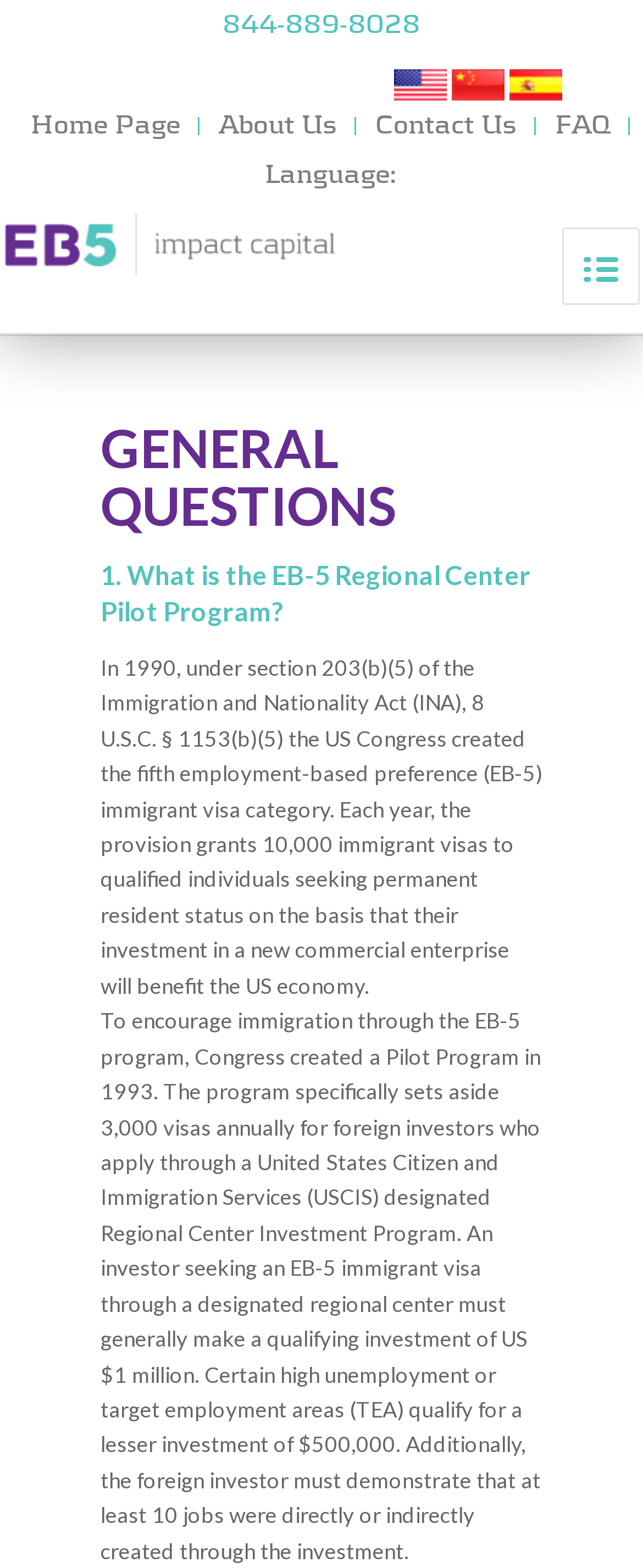Identify the bounding box coordinates of the clickable region necessary to fulfill the following instruction: "Go to Home Page". The bounding box coordinates should be four float numbers between 0 and 1, i.e., [left, top, right, bottom].

[0.047, 0.059, 0.281, 0.1]